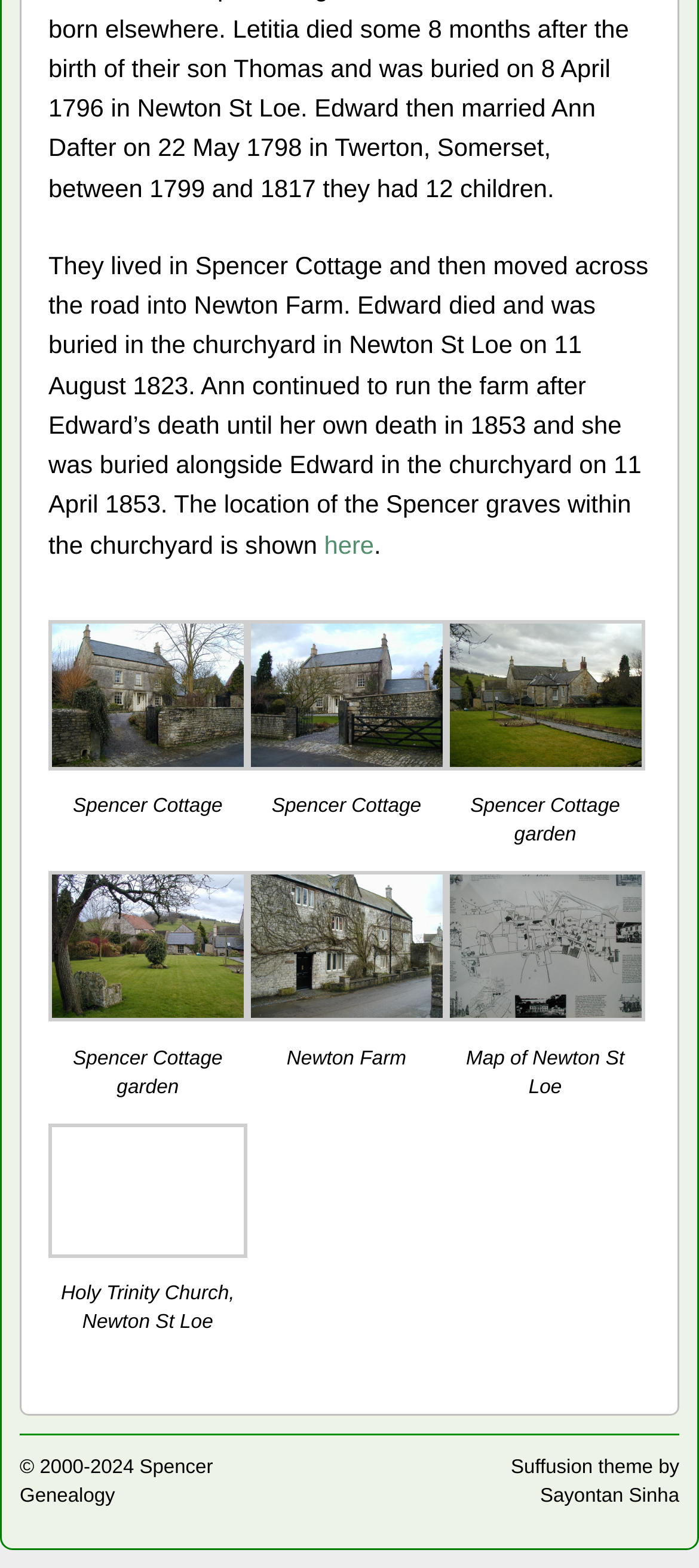Extract the bounding box coordinates for the UI element described as: "aria-describedby="gallery-1-38"".

[0.638, 0.476, 0.922, 0.495]